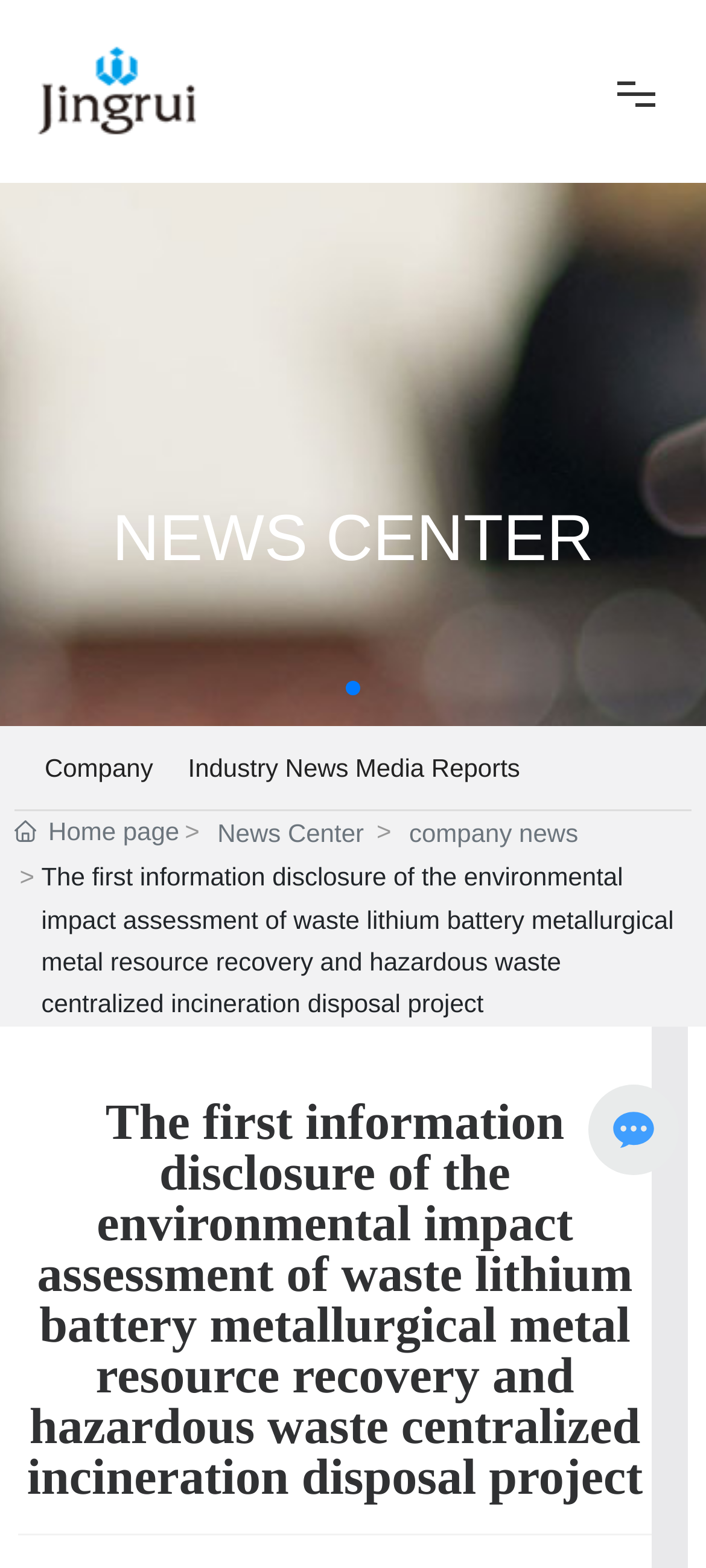Please find the bounding box coordinates of the element that you should click to achieve the following instruction: "go to home page". The coordinates should be presented as four float numbers between 0 and 1: [left, top, right, bottom].

[0.038, 0.117, 0.962, 0.186]